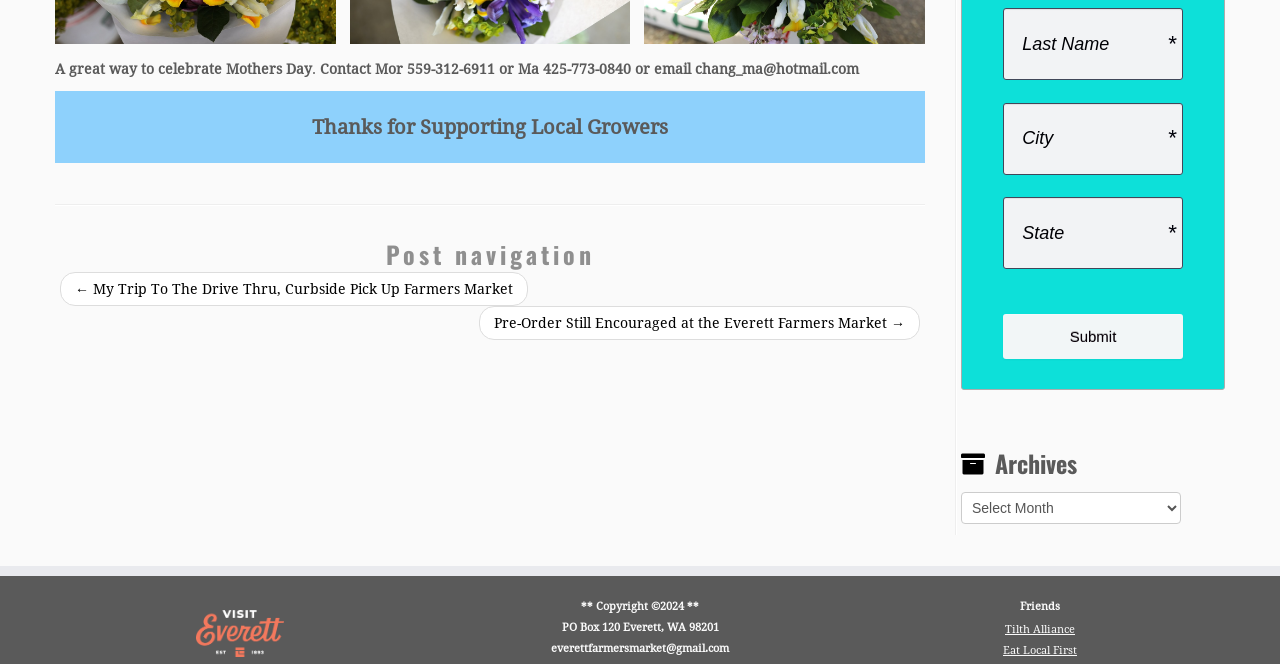Using the element description: "Tilth Alliance", determine the bounding box coordinates. The coordinates should be in the format [left, top, right, bottom], with values between 0 and 1.

[0.785, 0.938, 0.84, 0.958]